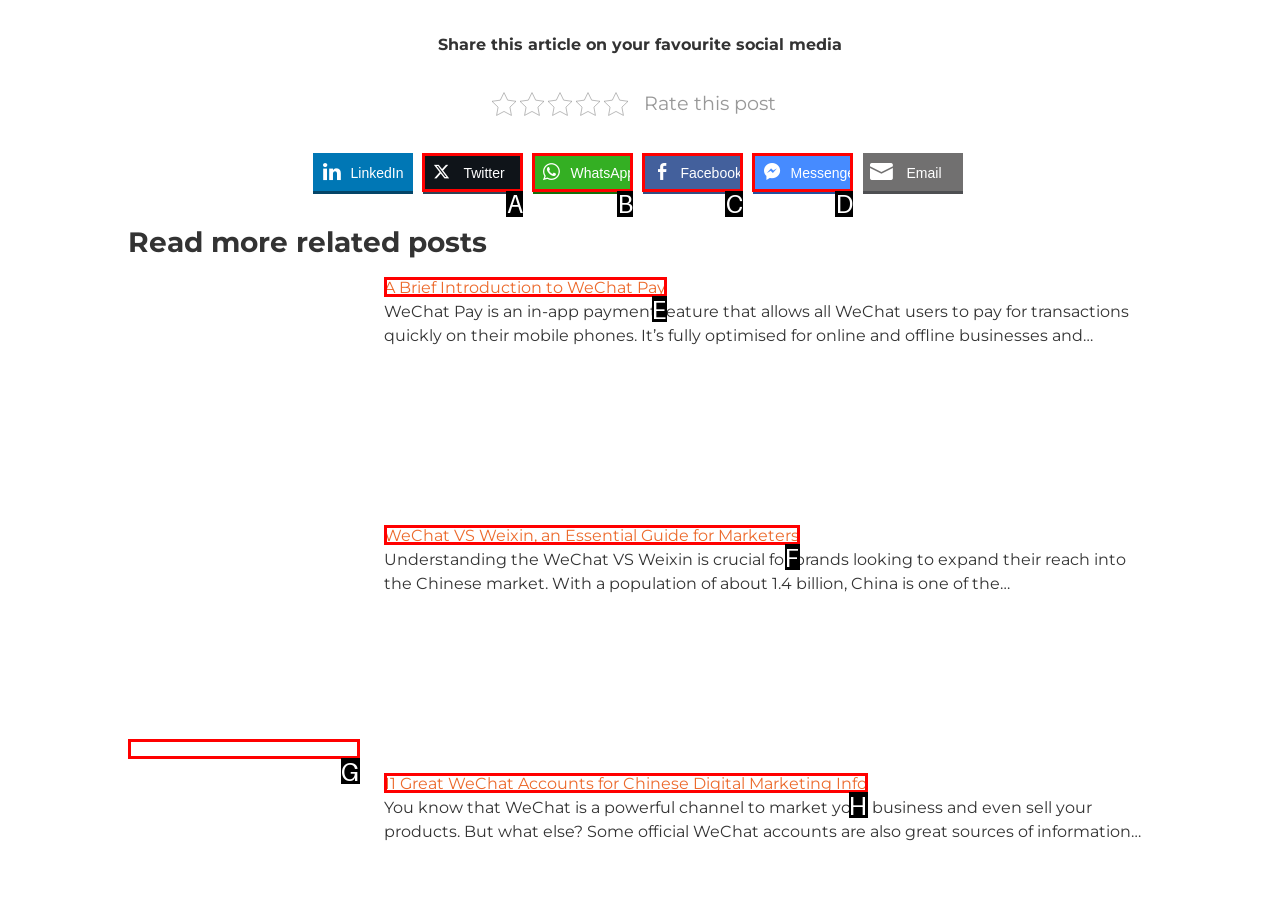Based on the description: Facebook
Select the letter of the corresponding UI element from the choices provided.

C